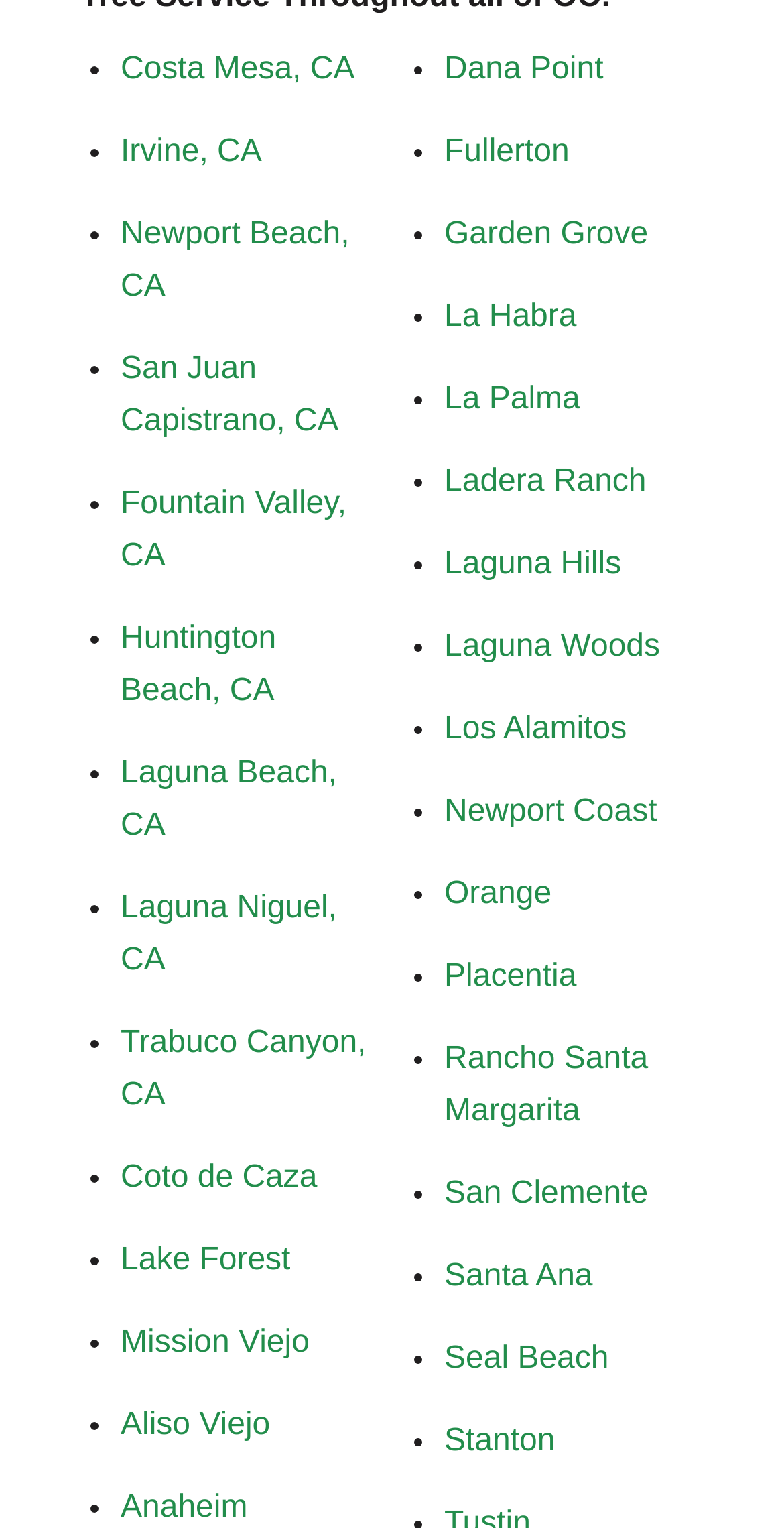Given the description of the UI element: "San Juan Capistrano, CA", predict the bounding box coordinates in the form of [left, top, right, bottom], with each value being a float between 0 and 1.

[0.154, 0.23, 0.432, 0.287]